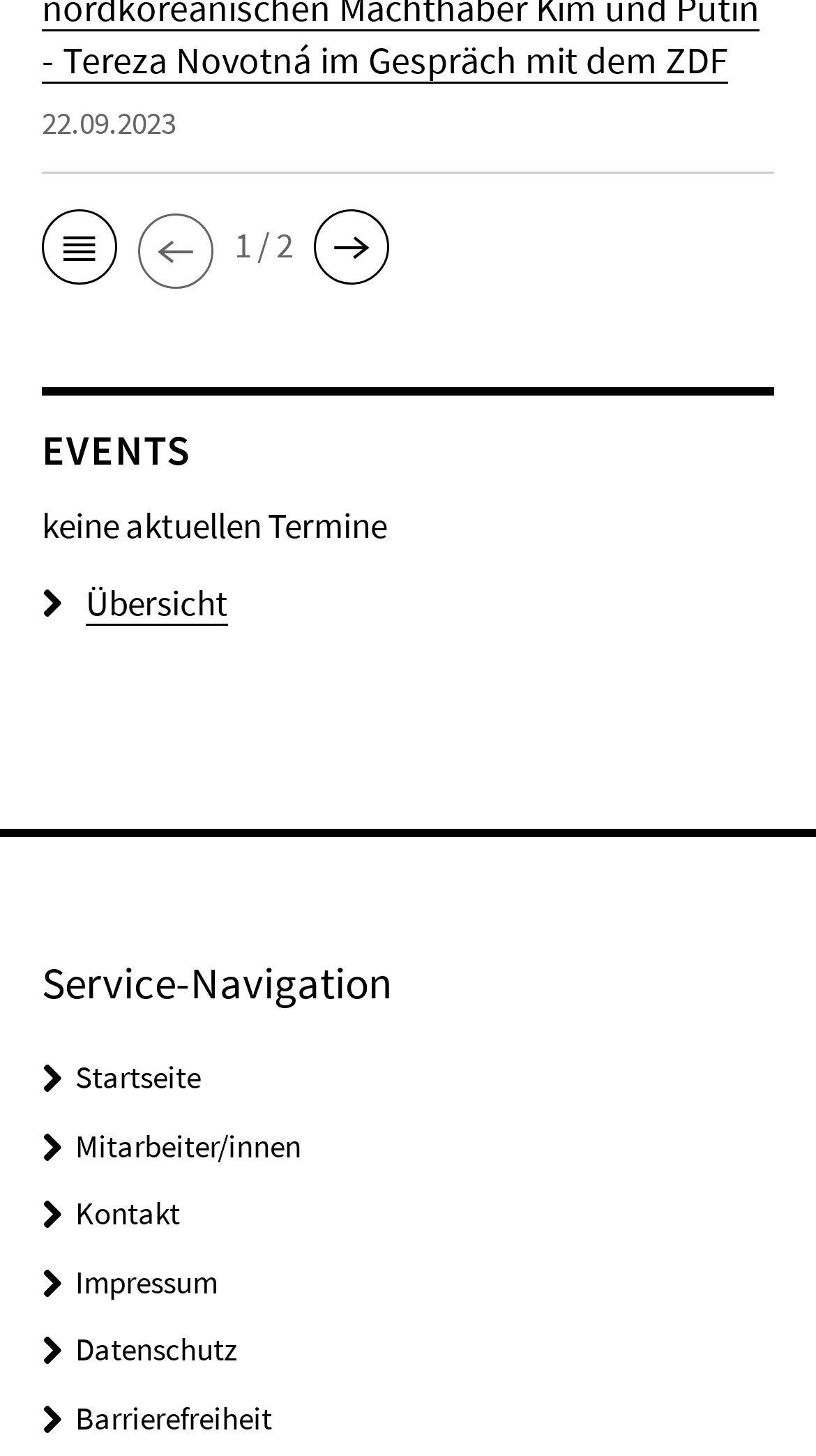What is the current page number?
Based on the image, answer the question with as much detail as possible.

The current page number can be determined by looking at the text 'Seite 1 von insgesamt 2 Seiten' which translates to 'Page 1 of a total of 2 pages' in English. This indicates that the user is currently on the first page.